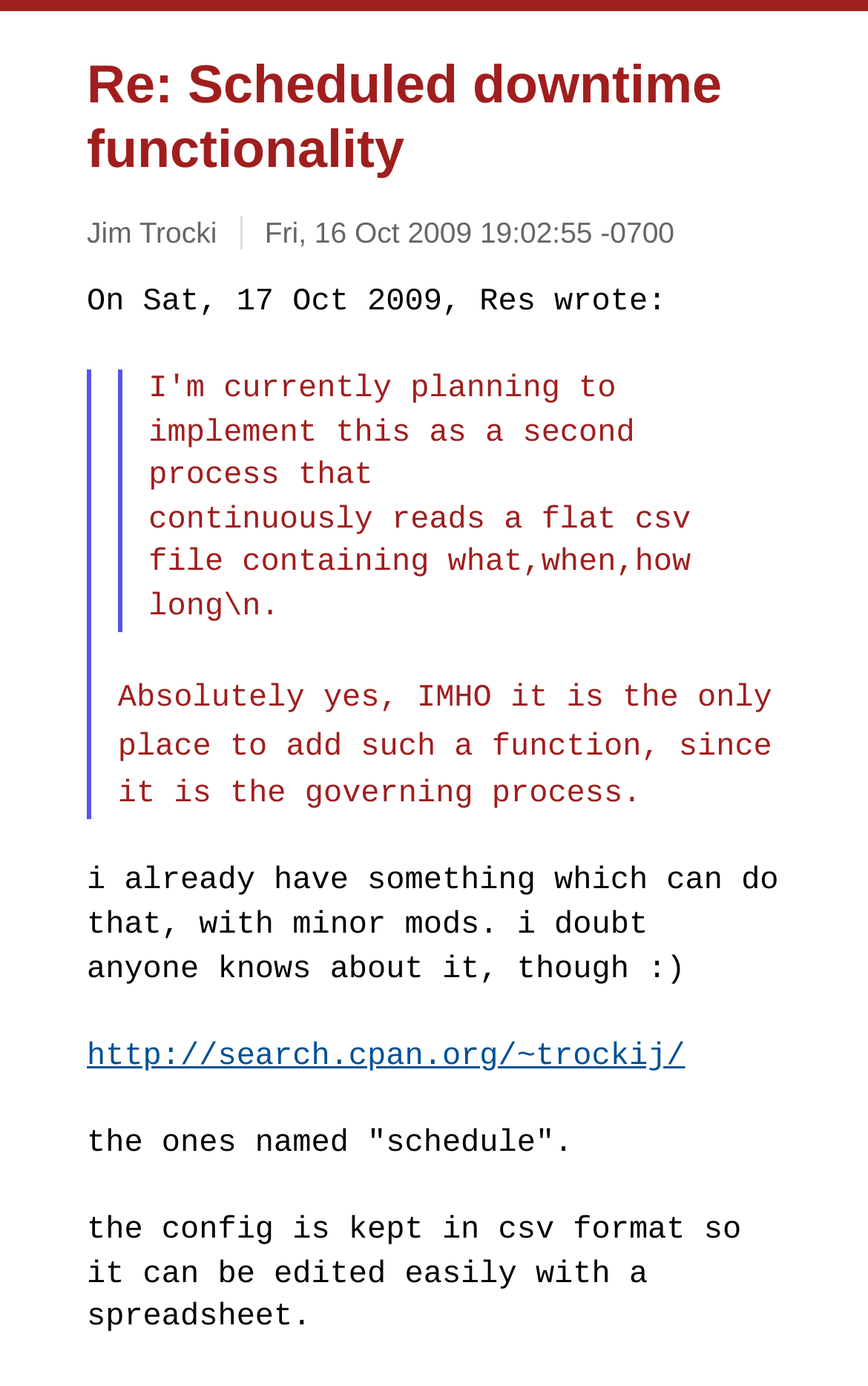Look at the image and answer the question in detail:
What is the URL mentioned in the webpage?

I found a link with the text 'http://search.cpan.org/~trockij/' which is the URL mentioned in the webpage.